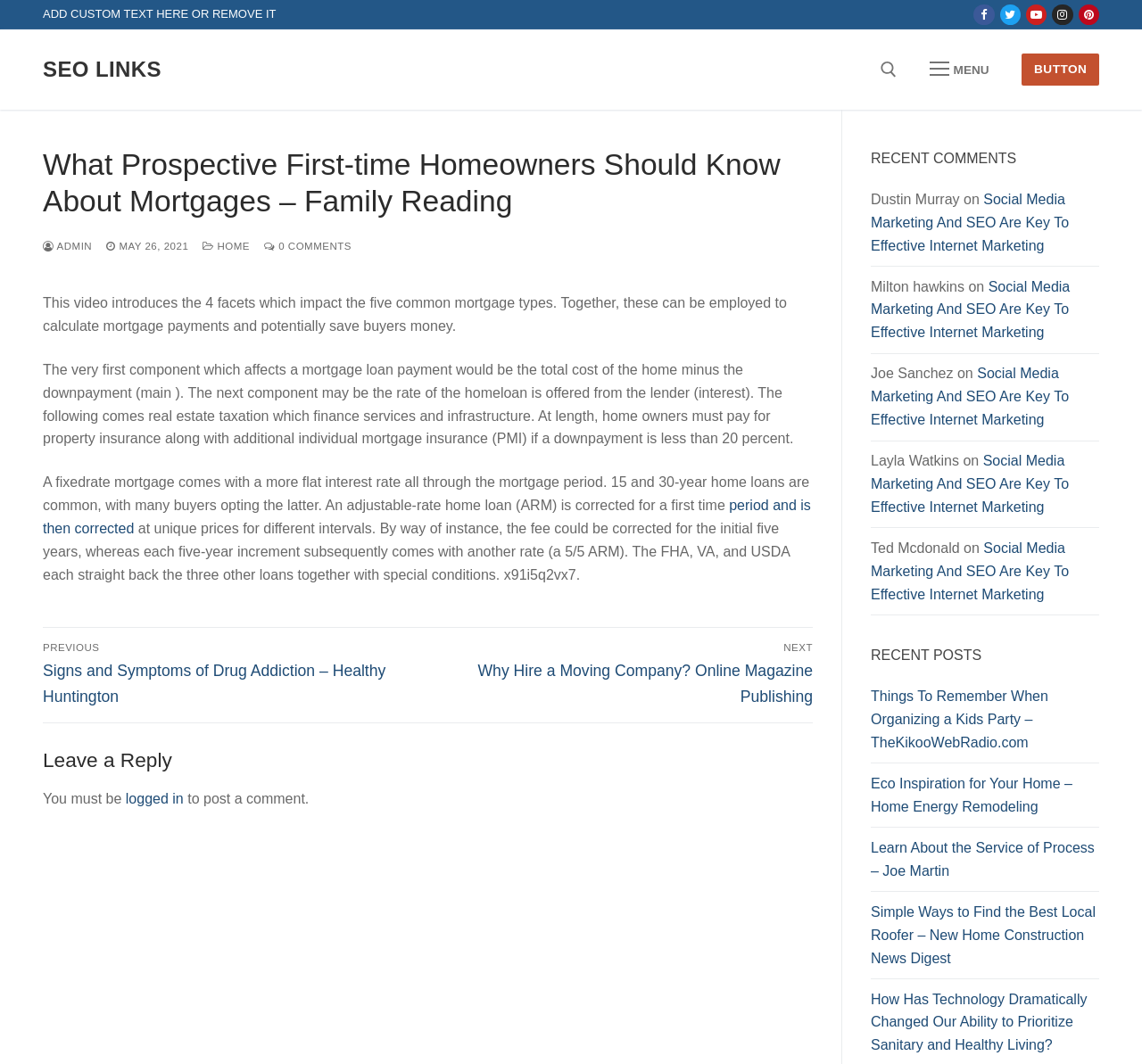Given the following UI element description: "aria-label="Instagram"", find the bounding box coordinates in the webpage screenshot.

[0.921, 0.004, 0.94, 0.024]